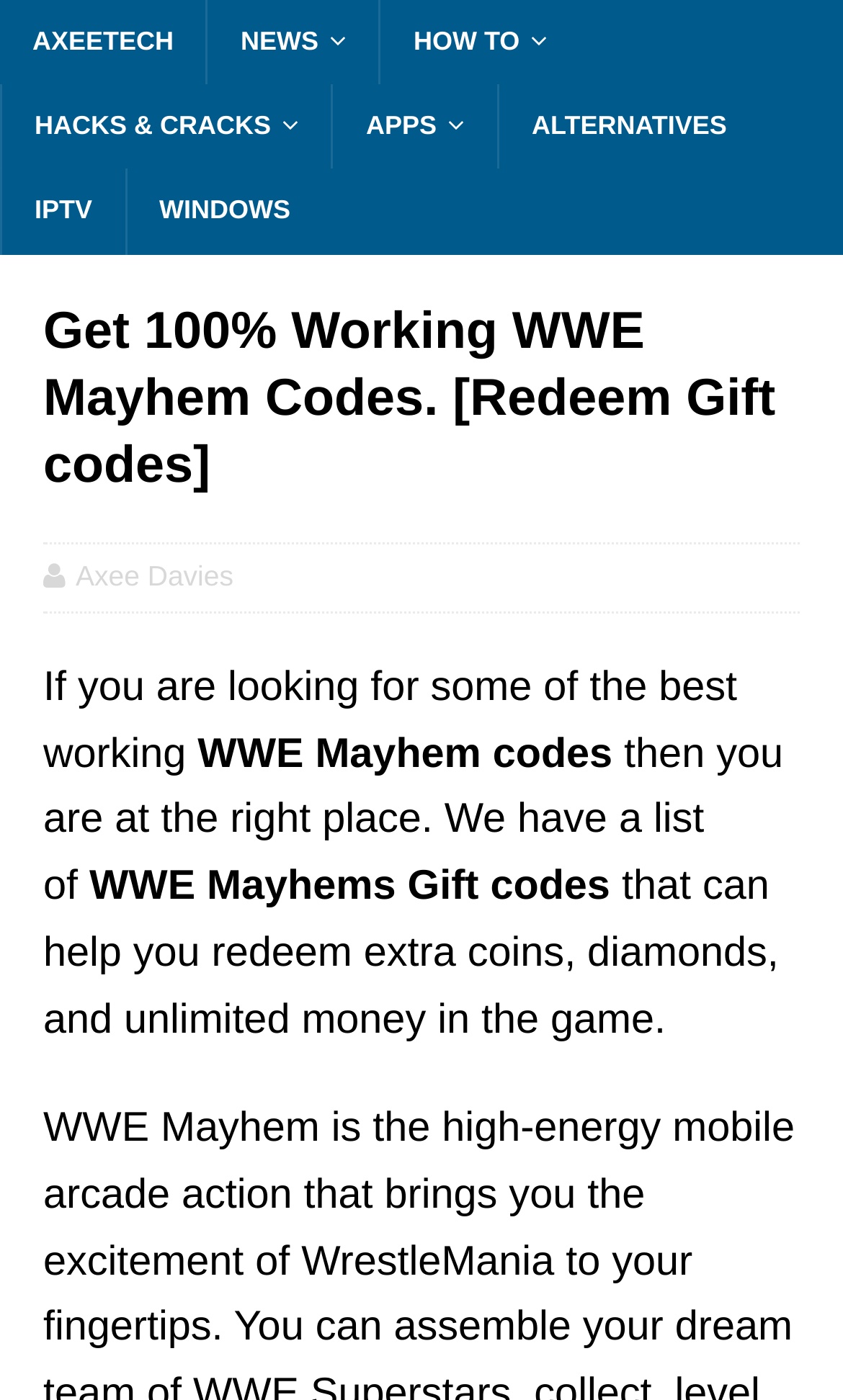Provide a brief response to the question below using one word or phrase:
What is the website about?

WWE Mayhem codes